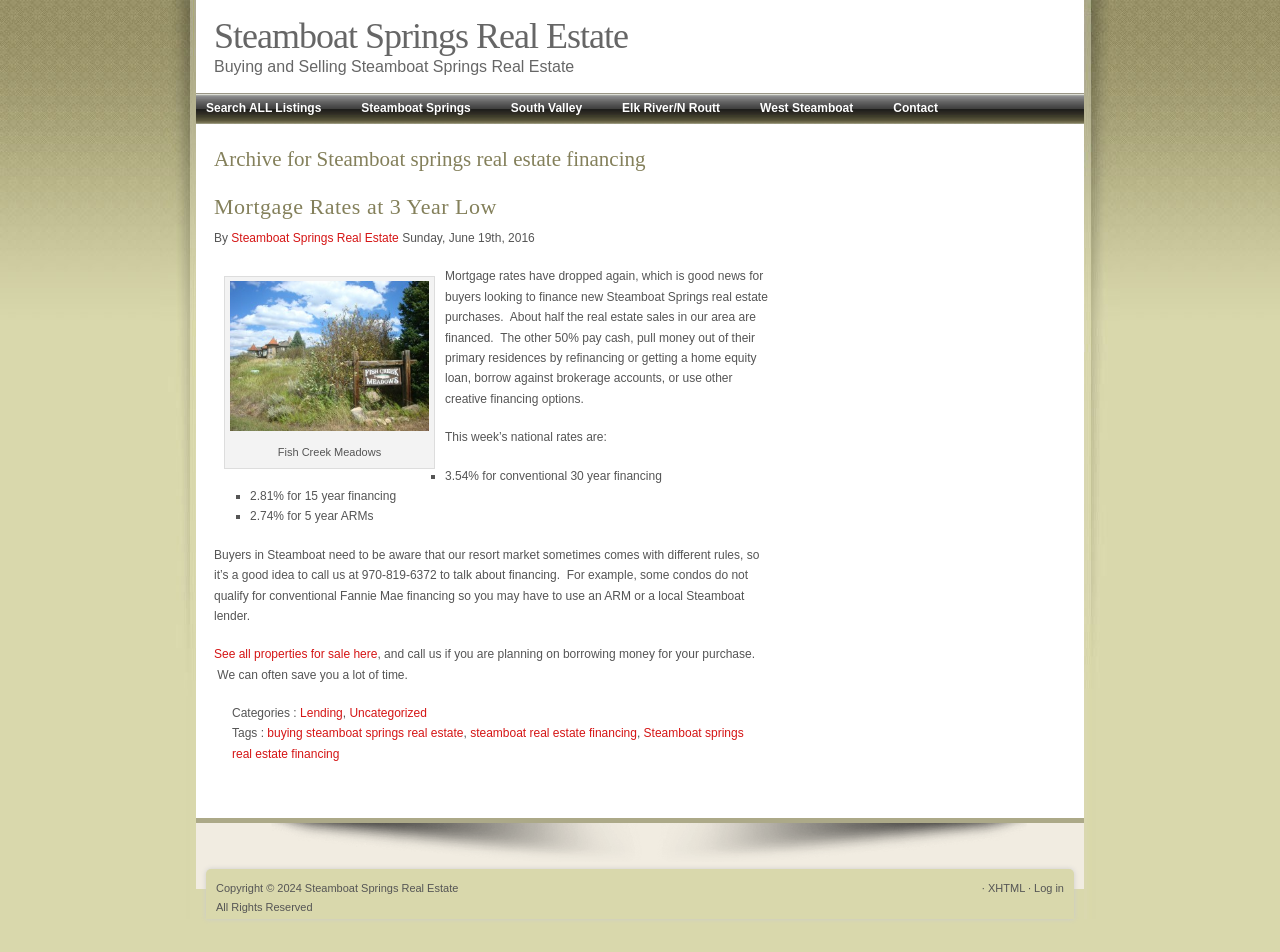Using a single word or phrase, answer the following question: 
How many categories are listed at the bottom of the webpage?

3